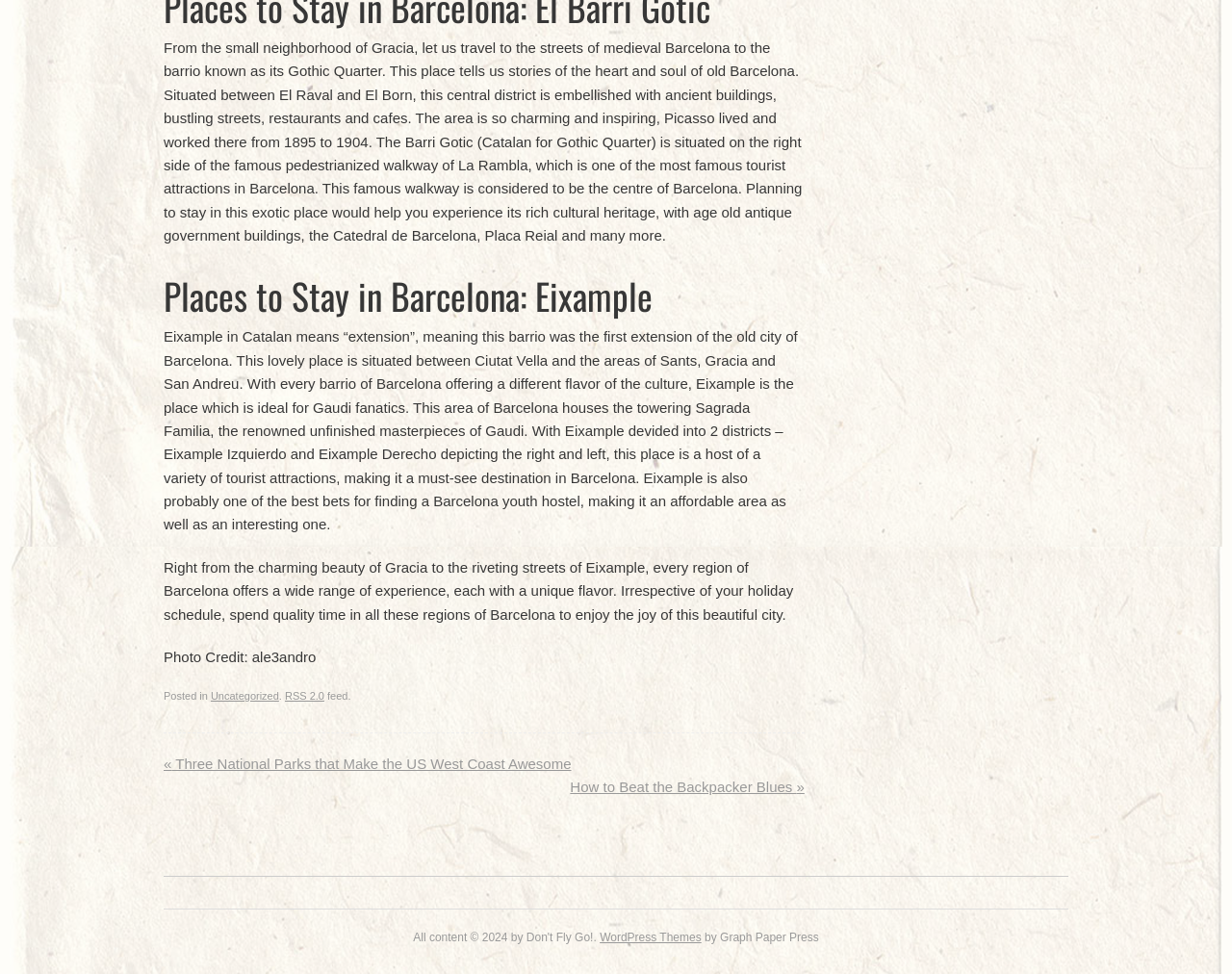What is the name of the barrio where Picasso lived?
Answer the question using a single word or phrase, according to the image.

Gothic Quarter